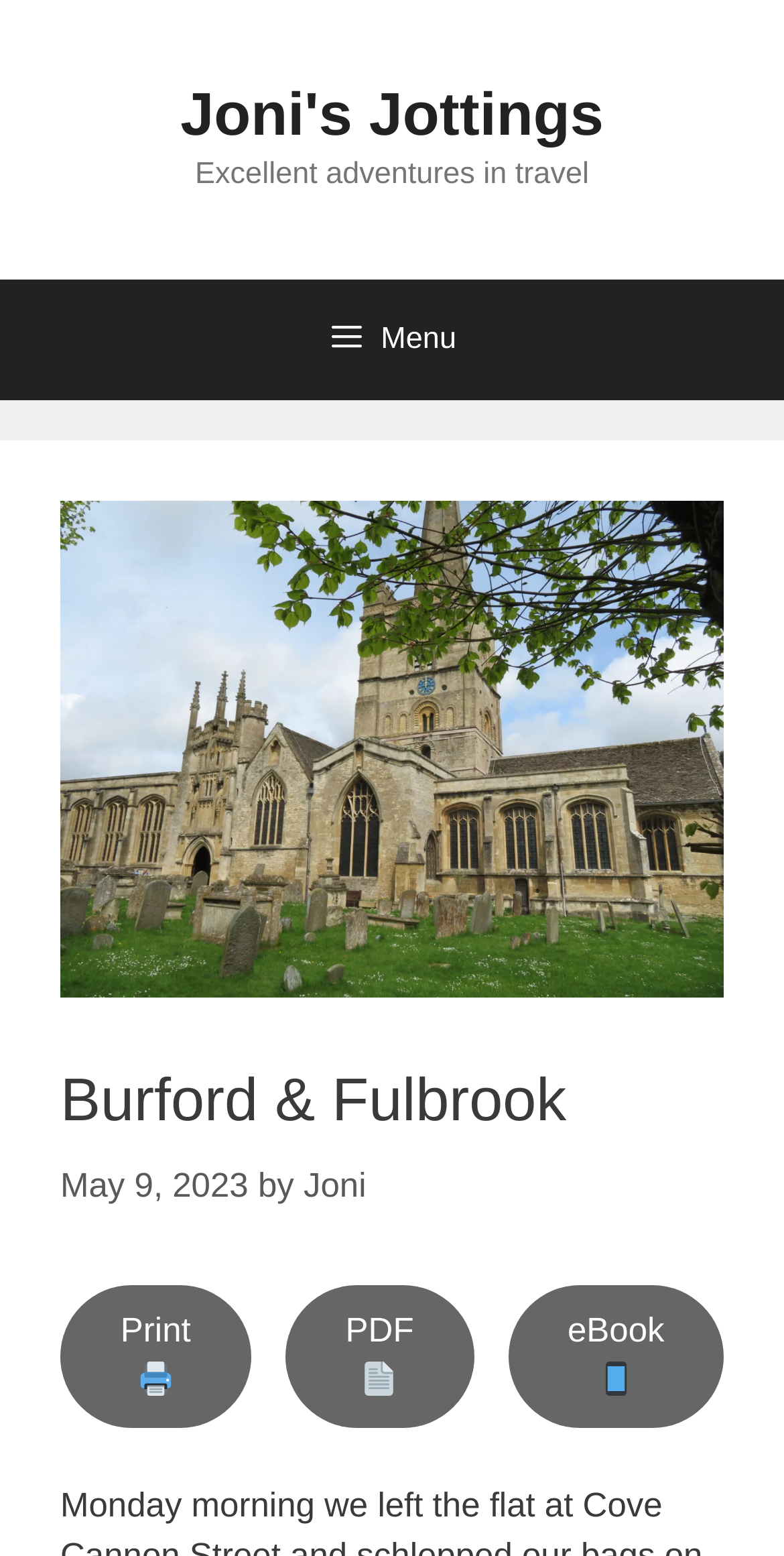Explain the webpage in detail, including its primary components.

The webpage is titled "Burford & Fulbrook – Joni's Jottings" and features a banner at the top with the site title and a link to "Joni's Jottings" alongside a static text "Excellent adventures in travel". 

Below the banner, there is a primary navigation section with a menu button on the left side, which is not expanded by default. When expanded, it reveals a header section with a heading "Burford & Fulbrook", a time stamp "May 9, 2023", and a byline "by Joni". 

To the right of the menu button, there are three links: "Print 🖨", "PDF 📄", and "eBook 📱", each accompanied by a small icon. The links are aligned horizontally and take up the majority of the width of the page.